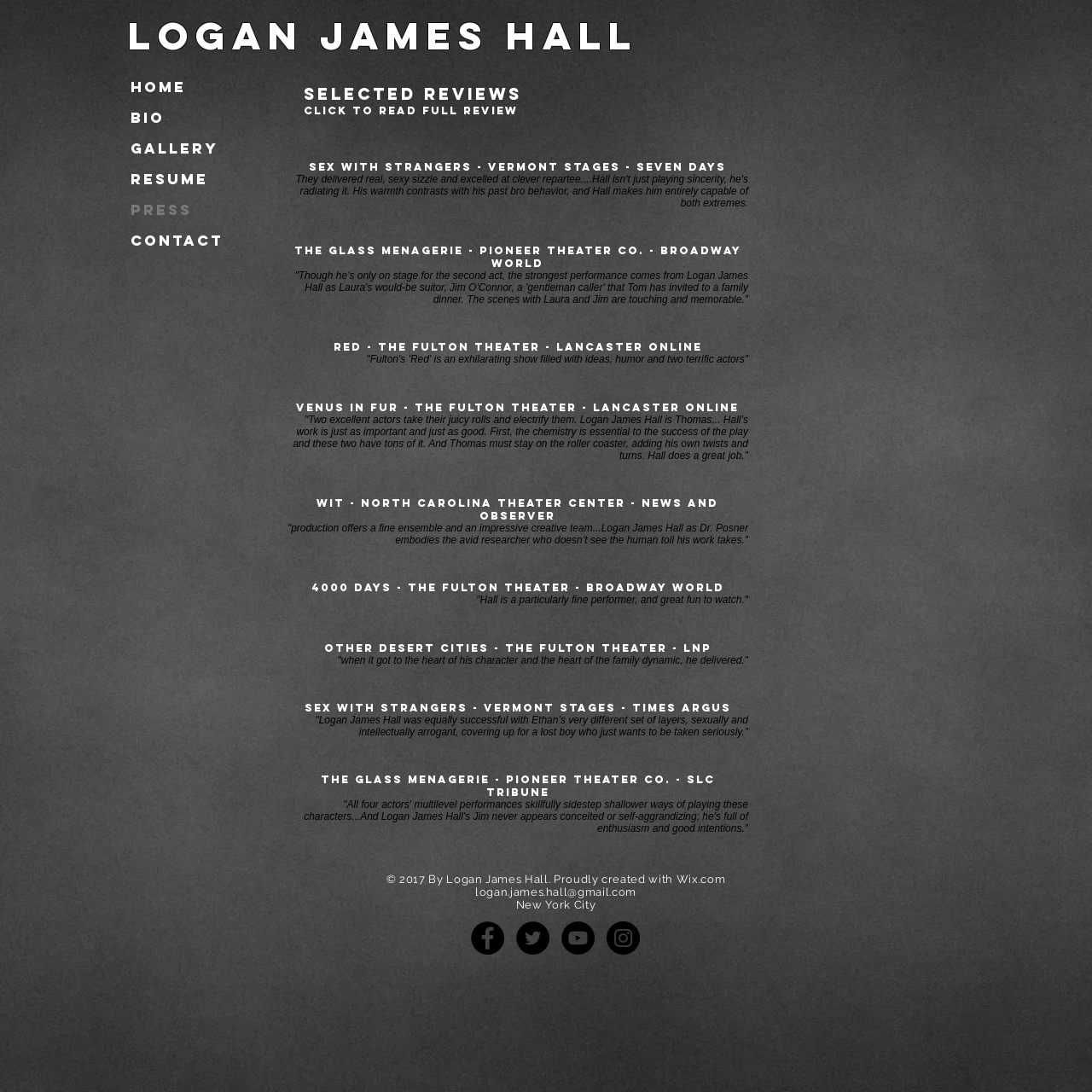Can you give a comprehensive explanation to the question given the content of the image?
What is the title of the first review?

The first review listed on the webpage has the title 'Sex With Strangers - Vermont Stages - Seven Days', which is a production that Logan James Hall was involved in.